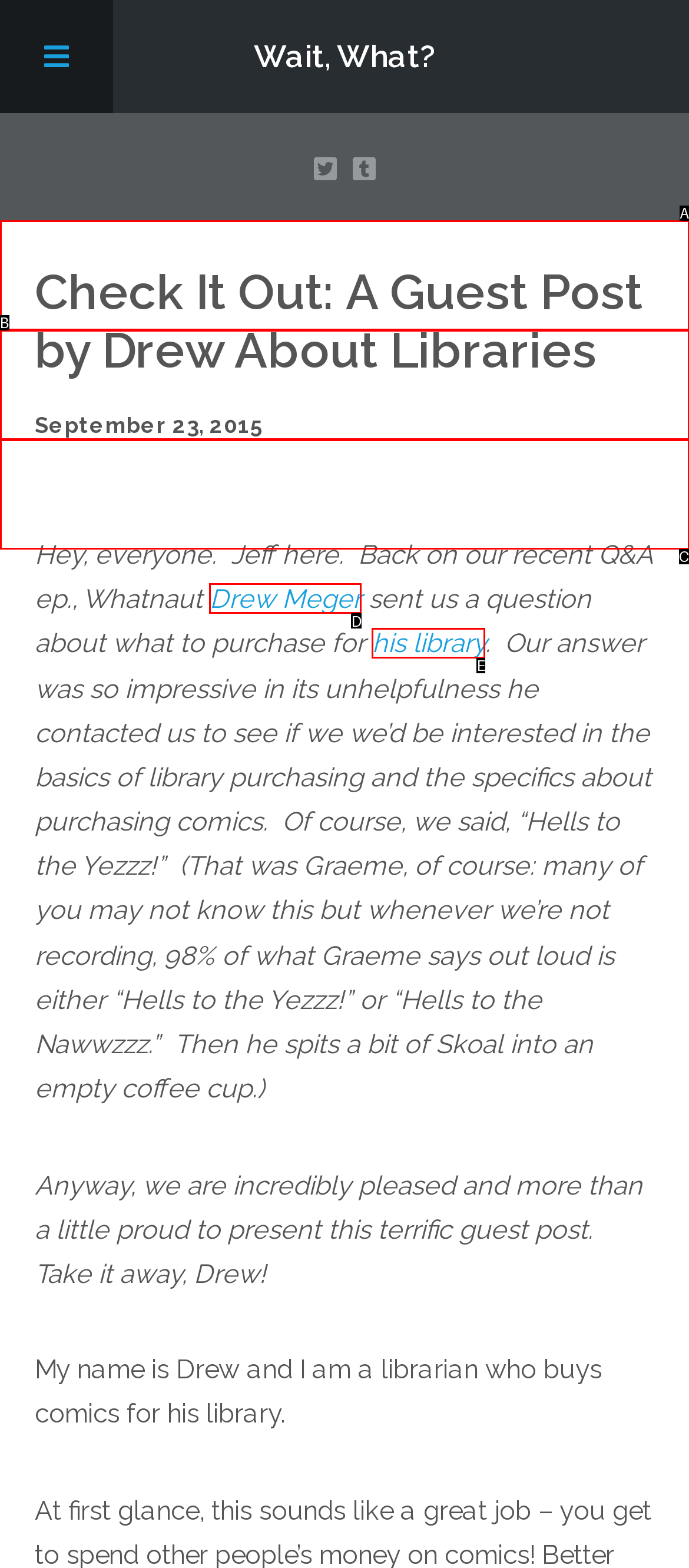Given the element description: Contact Us
Pick the letter of the correct option from the list.

A